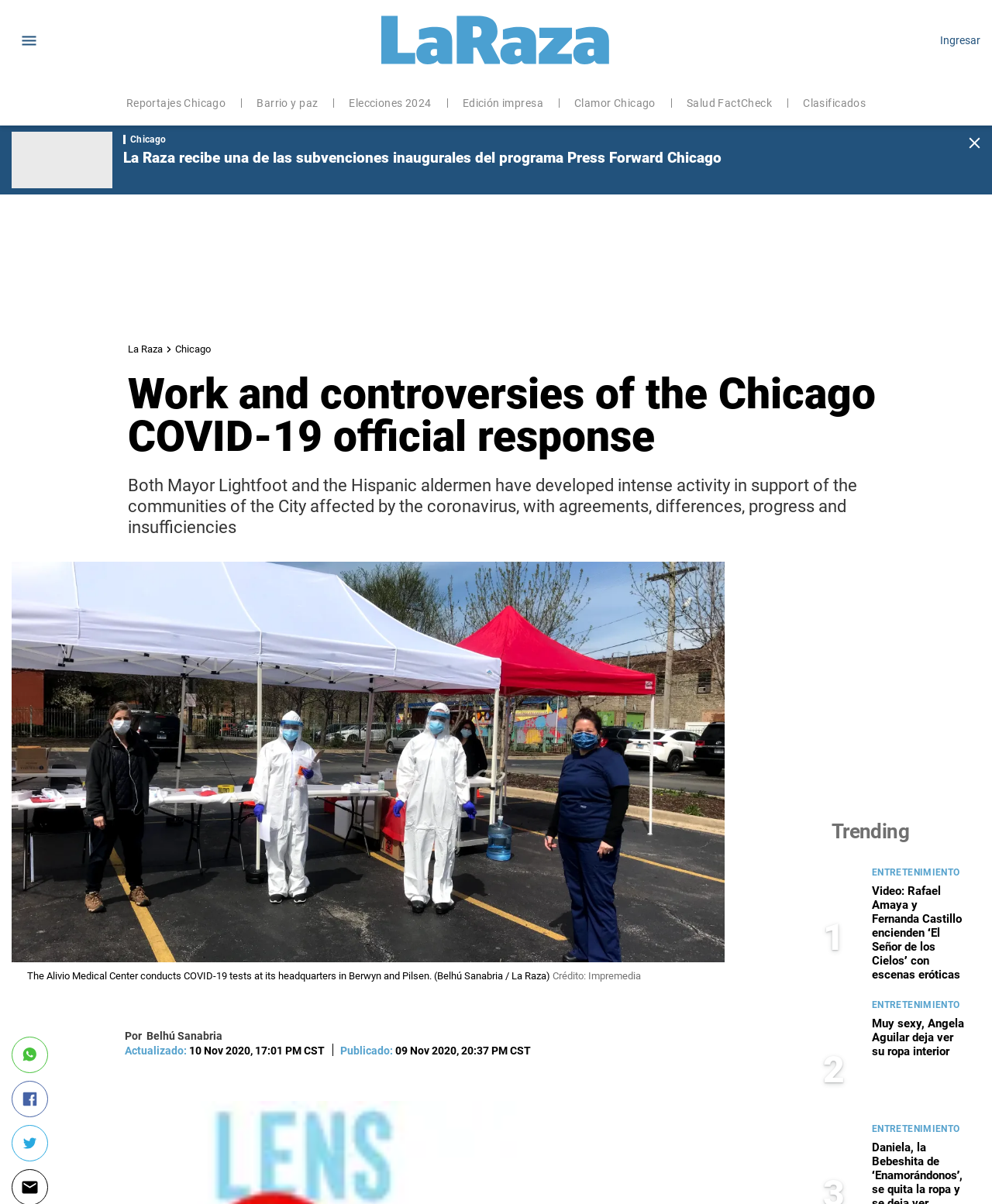Show me the bounding box coordinates of the clickable region to achieve the task as per the instruction: "Share this news on WhatsApp".

[0.012, 0.861, 0.048, 0.891]